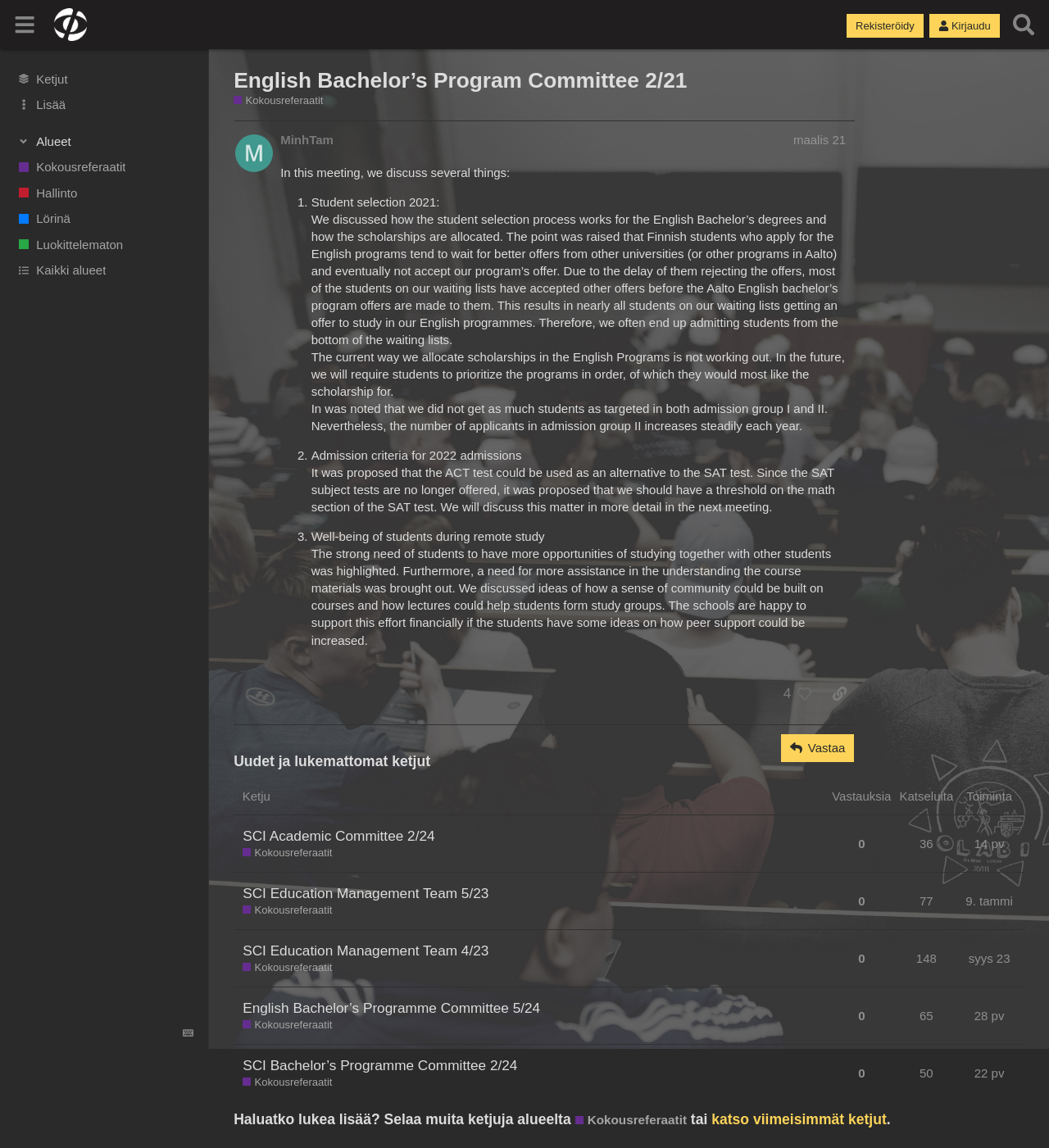Determine the bounding box for the HTML element described here: "22 pv". The coordinates should be given as [left, top, right, bottom] with each number being a float between 0 and 1.

[0.925, 0.918, 0.961, 0.951]